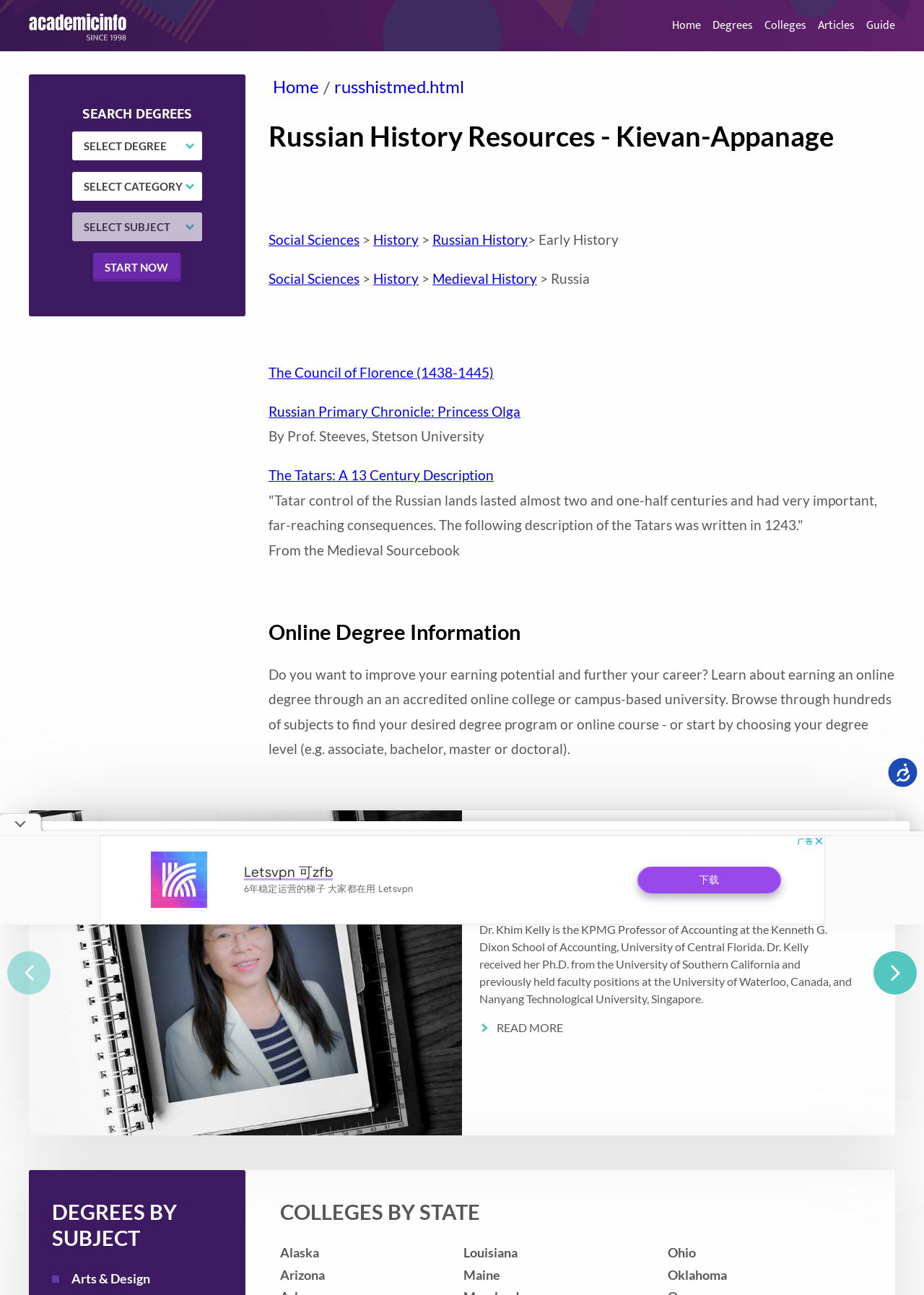Please provide the bounding box coordinates in the format (top-left x, top-left y, bottom-right x, bottom-right y). Remember, all values are floating point numbers between 0 and 1. What is the bounding box coordinate of the region described as: aria-label="Advertisement" name="aswift_3" title="Advertisement"

[0.107, 0.645, 0.893, 0.714]